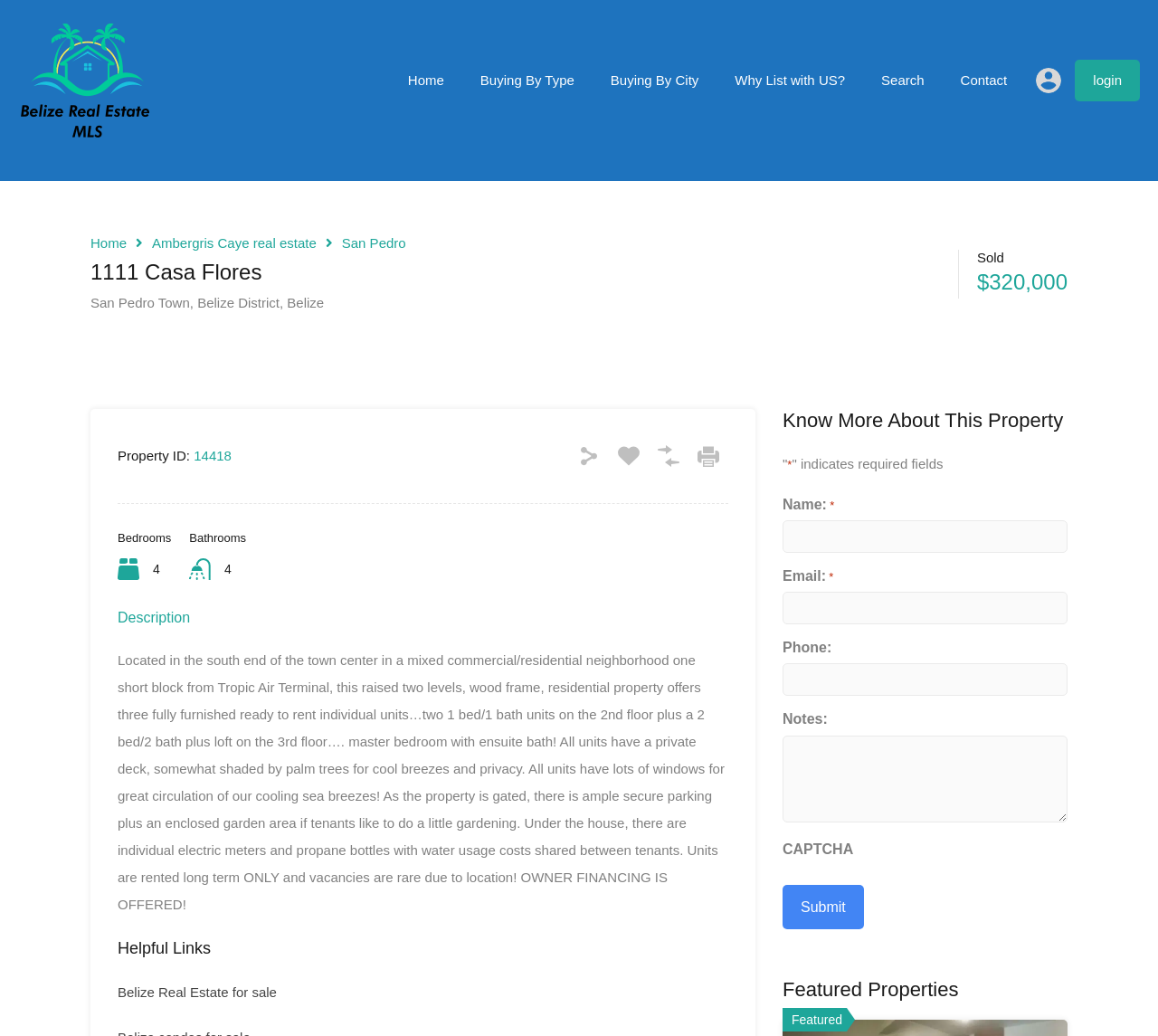What is the location of the property?
Can you provide an in-depth and detailed response to the question?

The location of the property can be found in the description section of the webpage, where it is stated as 'San Pedro Town, Belize District, Belize'.